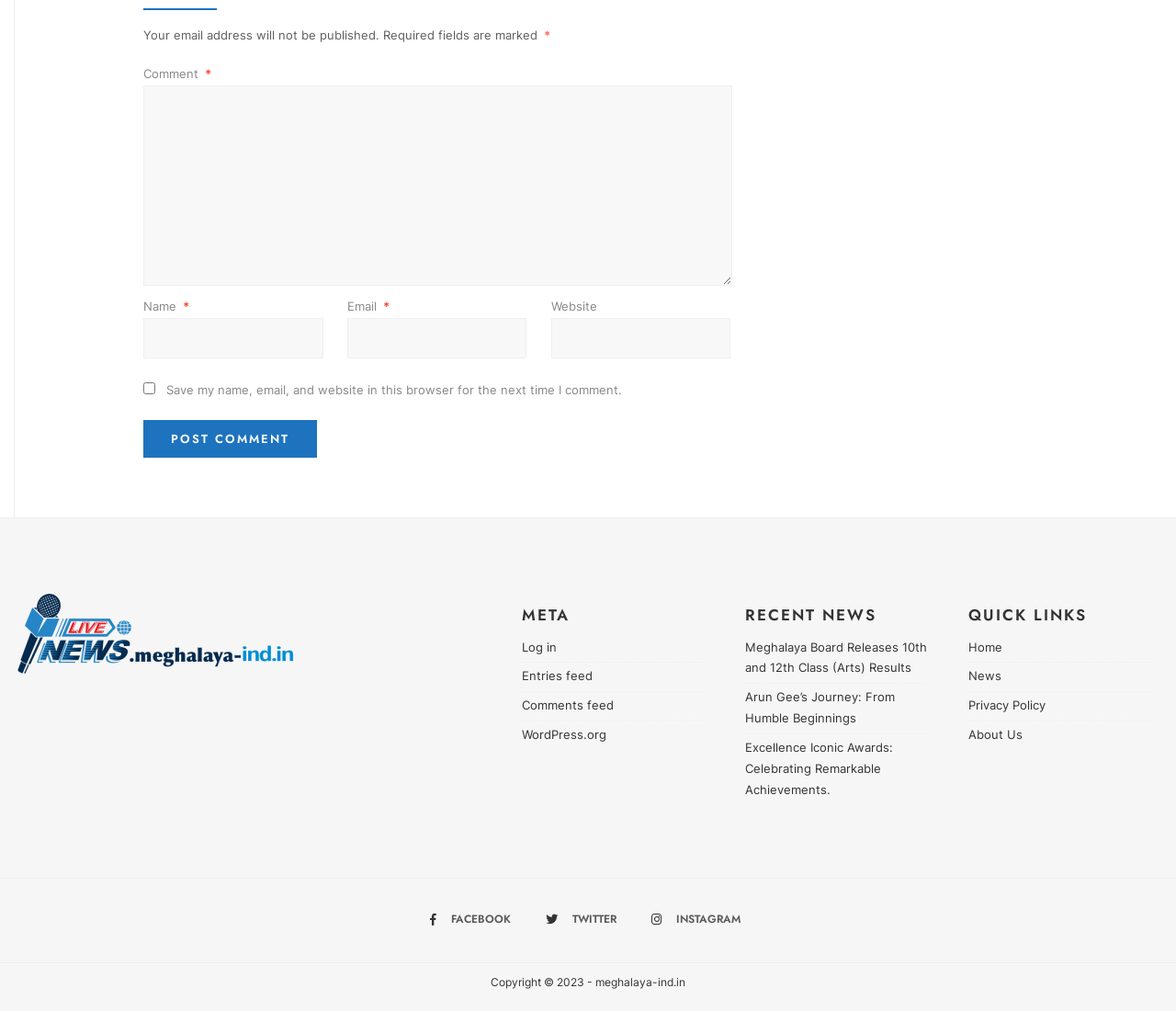Identify the coordinates of the bounding box for the element that must be clicked to accomplish the instruction: "Enter a comment".

[0.122, 0.084, 0.622, 0.282]